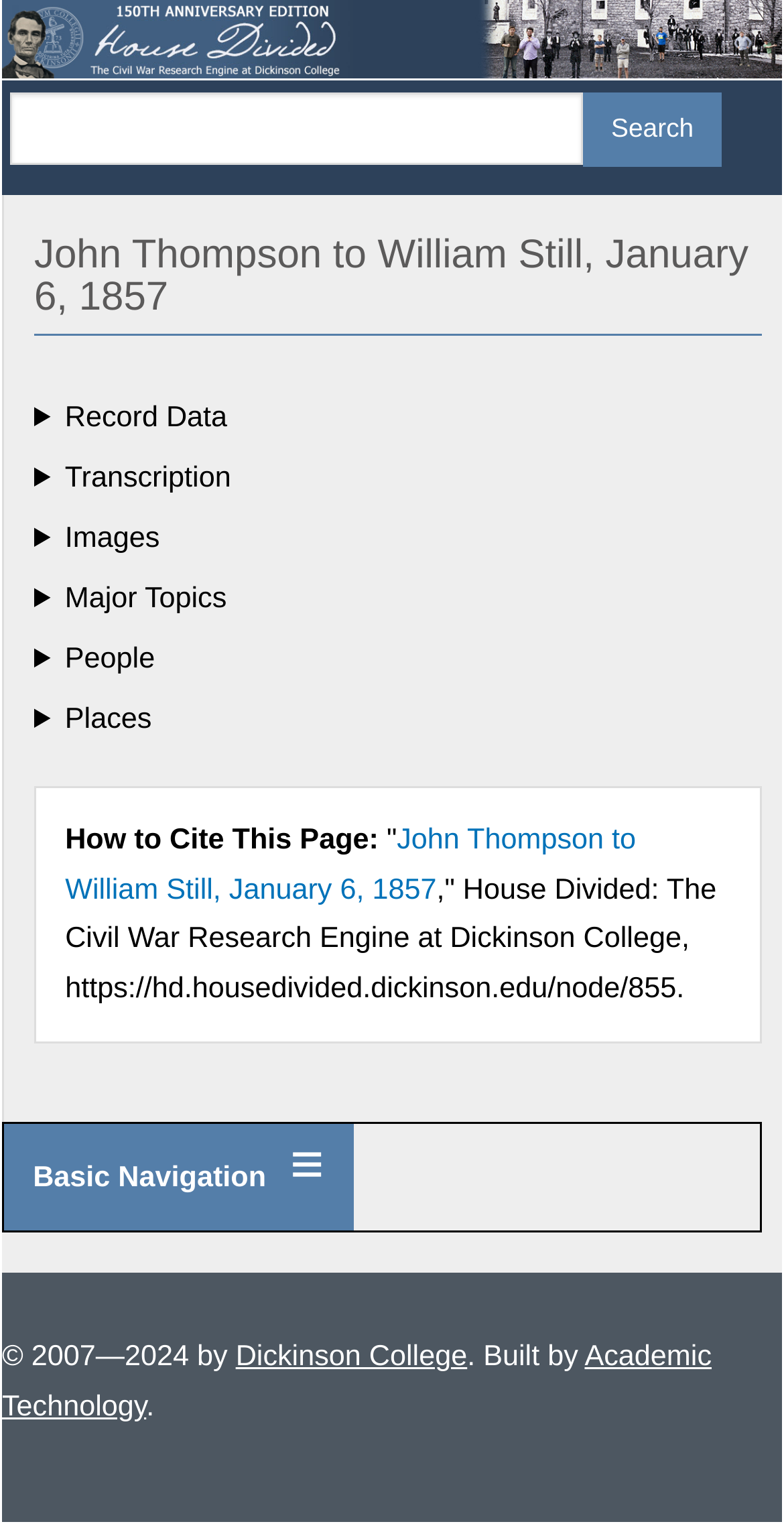Please specify the coordinates of the bounding box for the element that should be clicked to carry out this instruction: "Explore the major topics". The coordinates must be four float numbers between 0 and 1, formatted as [left, top, right, bottom].

[0.044, 0.377, 0.972, 0.417]